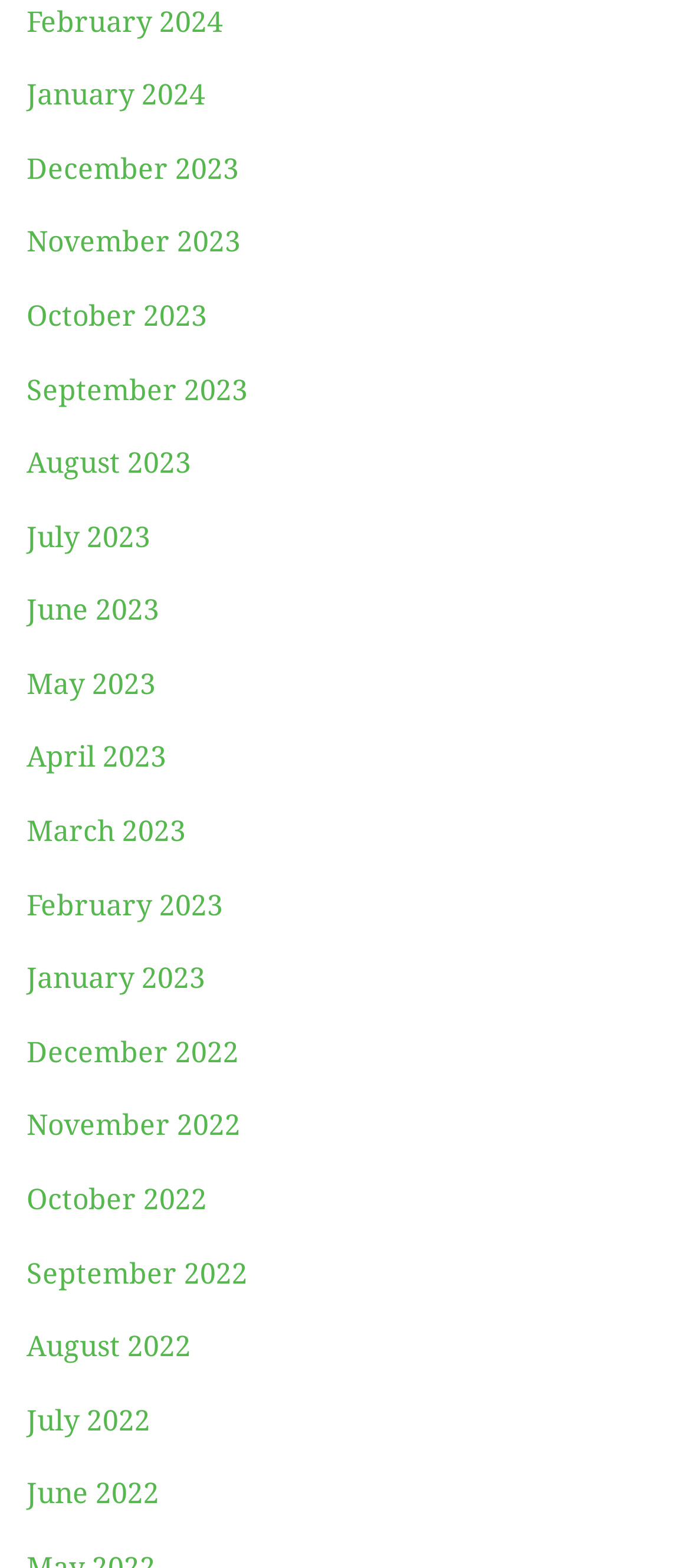Could you find the bounding box coordinates of the clickable area to complete this instruction: "access August 2023"?

[0.038, 0.285, 0.277, 0.306]